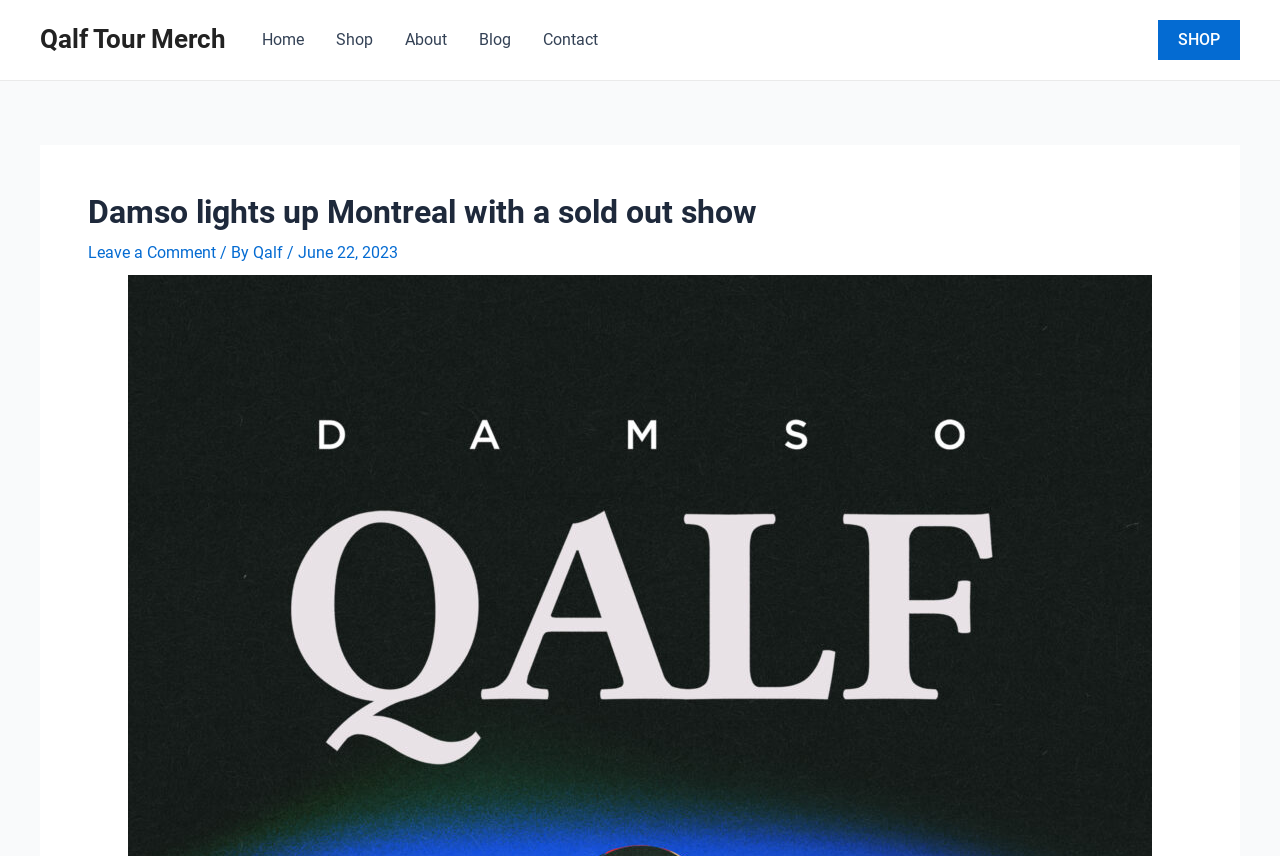Please indicate the bounding box coordinates for the clickable area to complete the following task: "visit shop". The coordinates should be specified as four float numbers between 0 and 1, i.e., [left, top, right, bottom].

[0.25, 0.0, 0.304, 0.093]